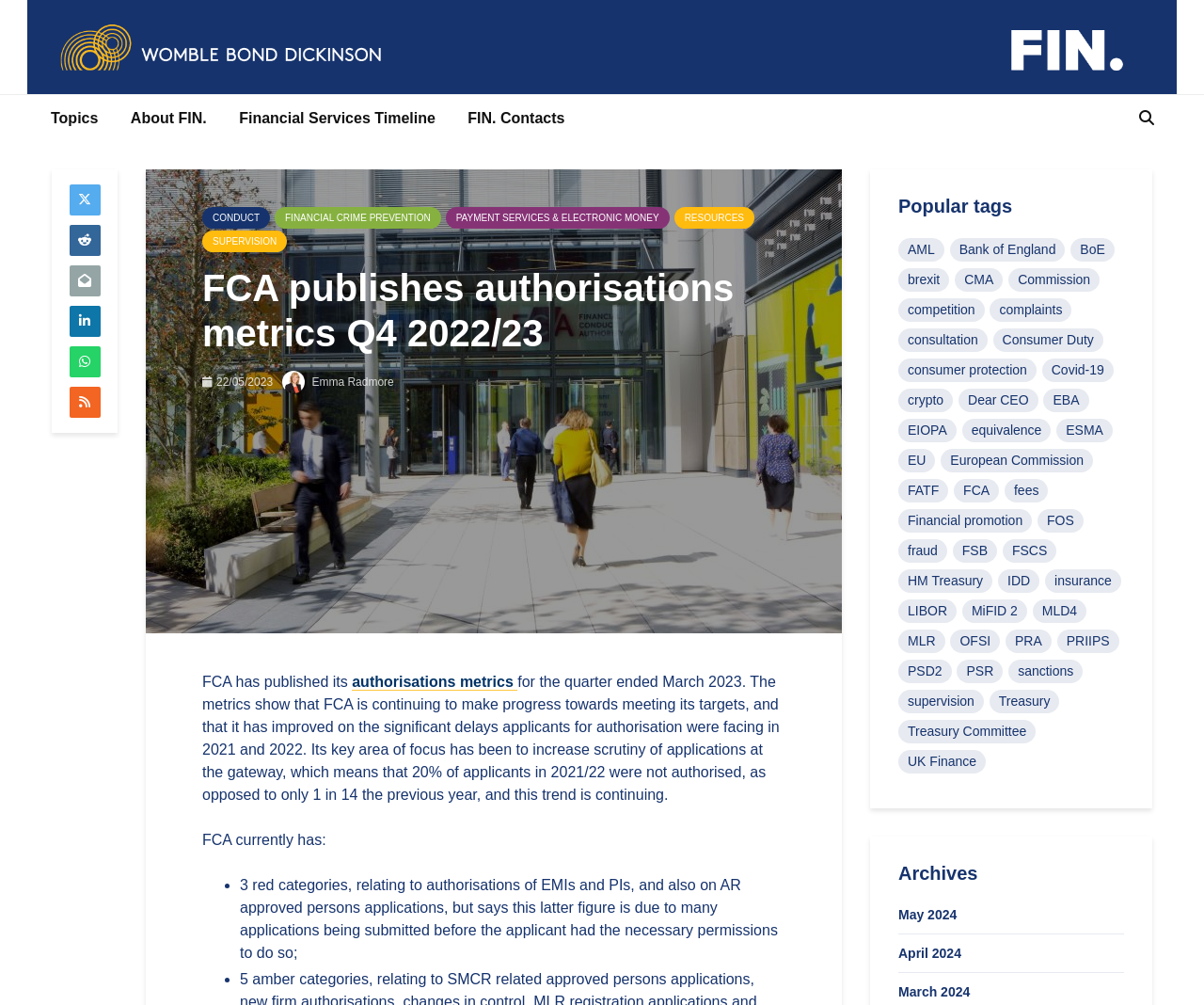Pinpoint the bounding box coordinates of the element to be clicked to execute the instruction: "Read the article by 'Emma Radmore'".

[0.234, 0.373, 0.327, 0.386]